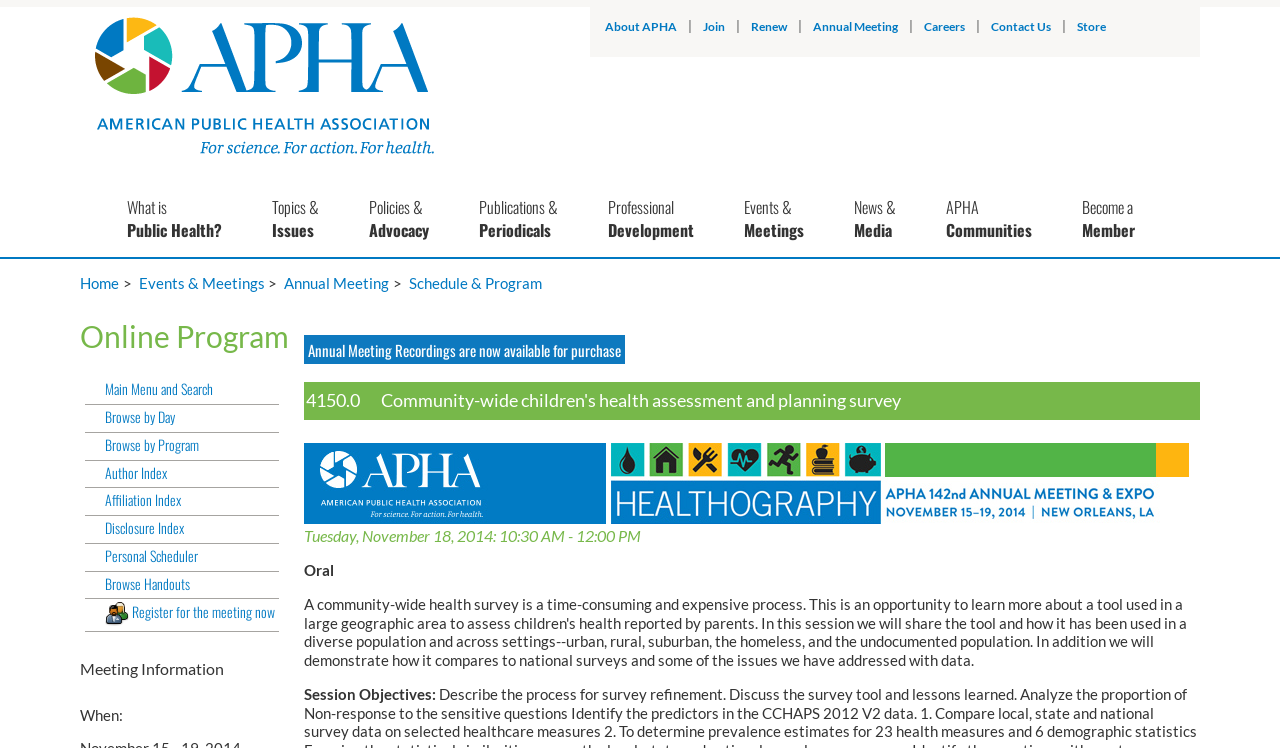Convey a detailed summary of the webpage, mentioning all key elements.

The webpage appears to be related to the 142nd APHA Annual Meeting and Exposition, which took place from November 15 to November 19, 2014. At the top of the page, there is a navigation menu with links to various sections of the website, including "About APHA", "Join", "Renew", "Annual Meeting", "Careers", "Contact Us", and "Store".

Below the navigation menu, there is a large image that spans across the top of the page. Underneath the image, there are several links to different topics, including "What is Public Health?", "Topics & Issues", "Policies & Advocacy", "Publications & Periodicals", "Professional Development", "Events & Meetings", "News & Media", and "APHA Communities".

On the left side of the page, there is a secondary navigation menu with links to "Home", "Events & Meetings", and "Annual Meeting". Below this menu, there is a heading that reads "Online Program" and a link to "Annual Meeting Recordings" that are available for purchase.

The main content of the page appears to be related to a specific session or presentation, titled "4150.0 Community-wide children's health assessment and planning survey". There is a link to the session details, which includes the date and time of the presentation, as well as a brief description. Below this, there are several static text elements that provide additional information about the session, including the session objectives.

On the right side of the page, there are several links to related resources, including "Main Menu and Search", "Browse by Day", "Browse by Program", "Author Index", "Affiliation Index", "Disclosure Index", "Personal Scheduler", "Browse Handouts", and "Register for the meeting now". There is also an image associated with the "Register for the meeting now" link.

At the bottom of the page, there is a heading that reads "Meeting Information" and a static text element that provides details about the meeting, including the date and time.